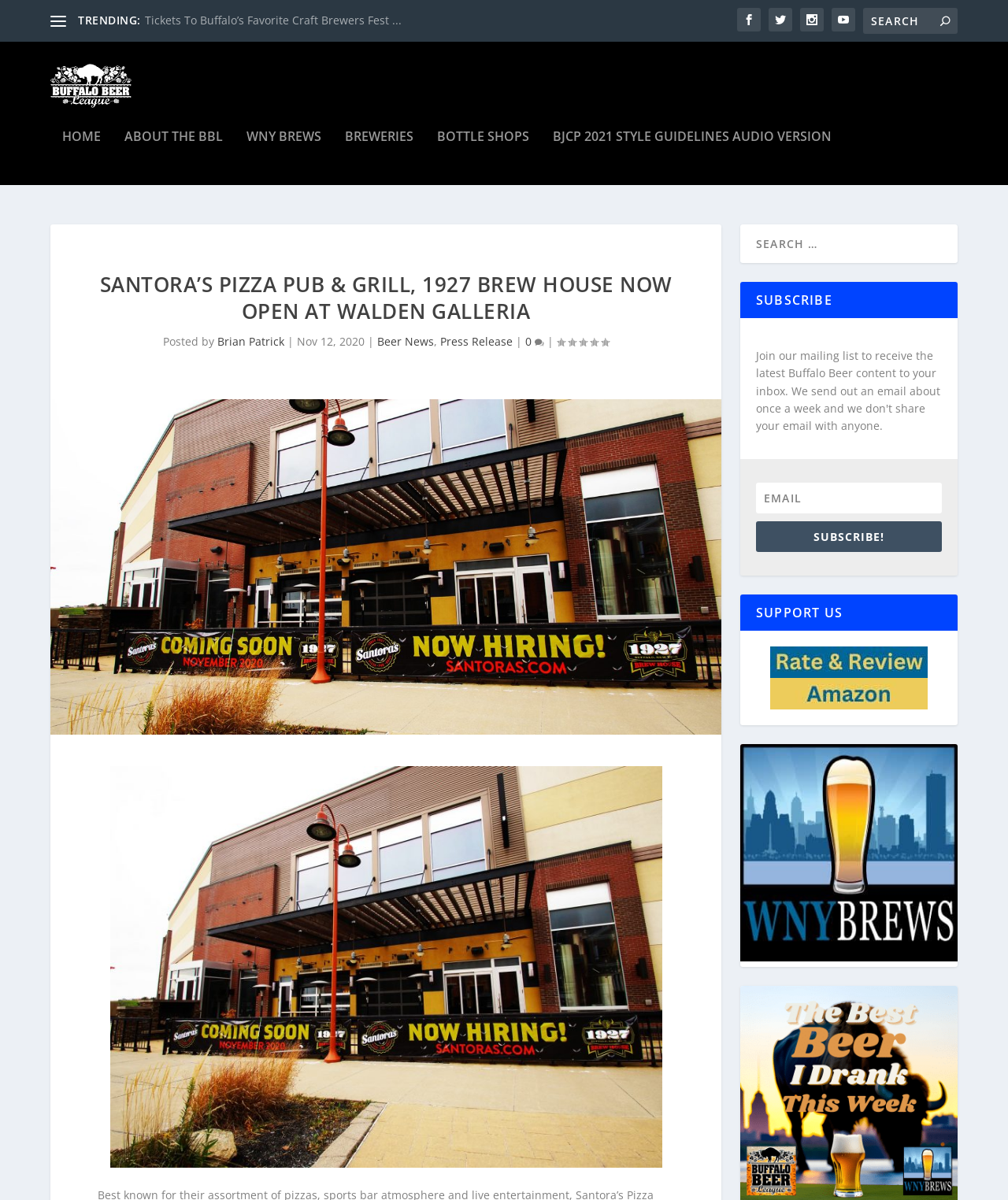Please specify the bounding box coordinates of the clickable section necessary to execute the following command: "Click on the trending link".

[0.143, 0.011, 0.43, 0.023]